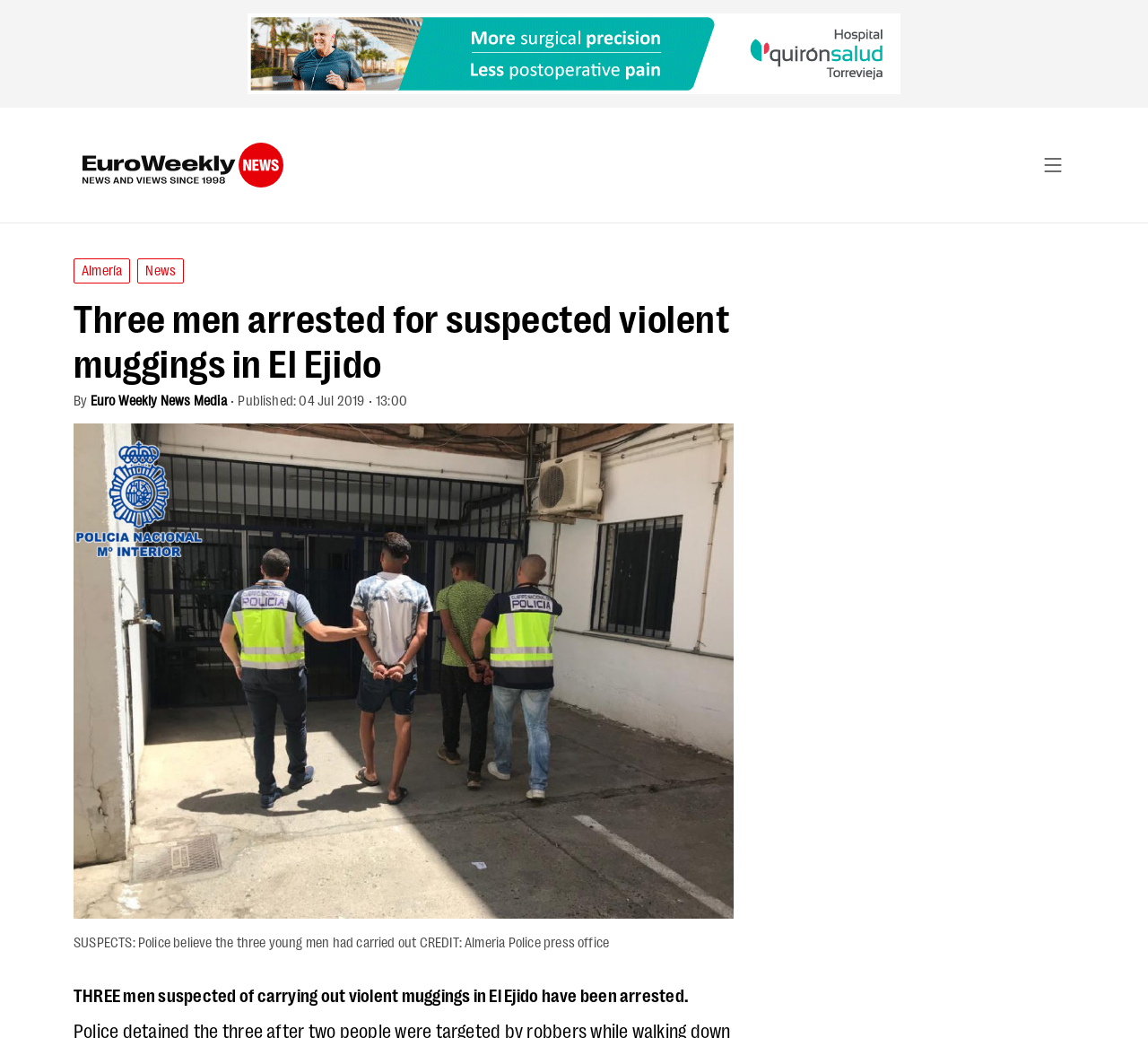What is the name of the news organization? From the image, respond with a single word or brief phrase.

Euro Weekly News